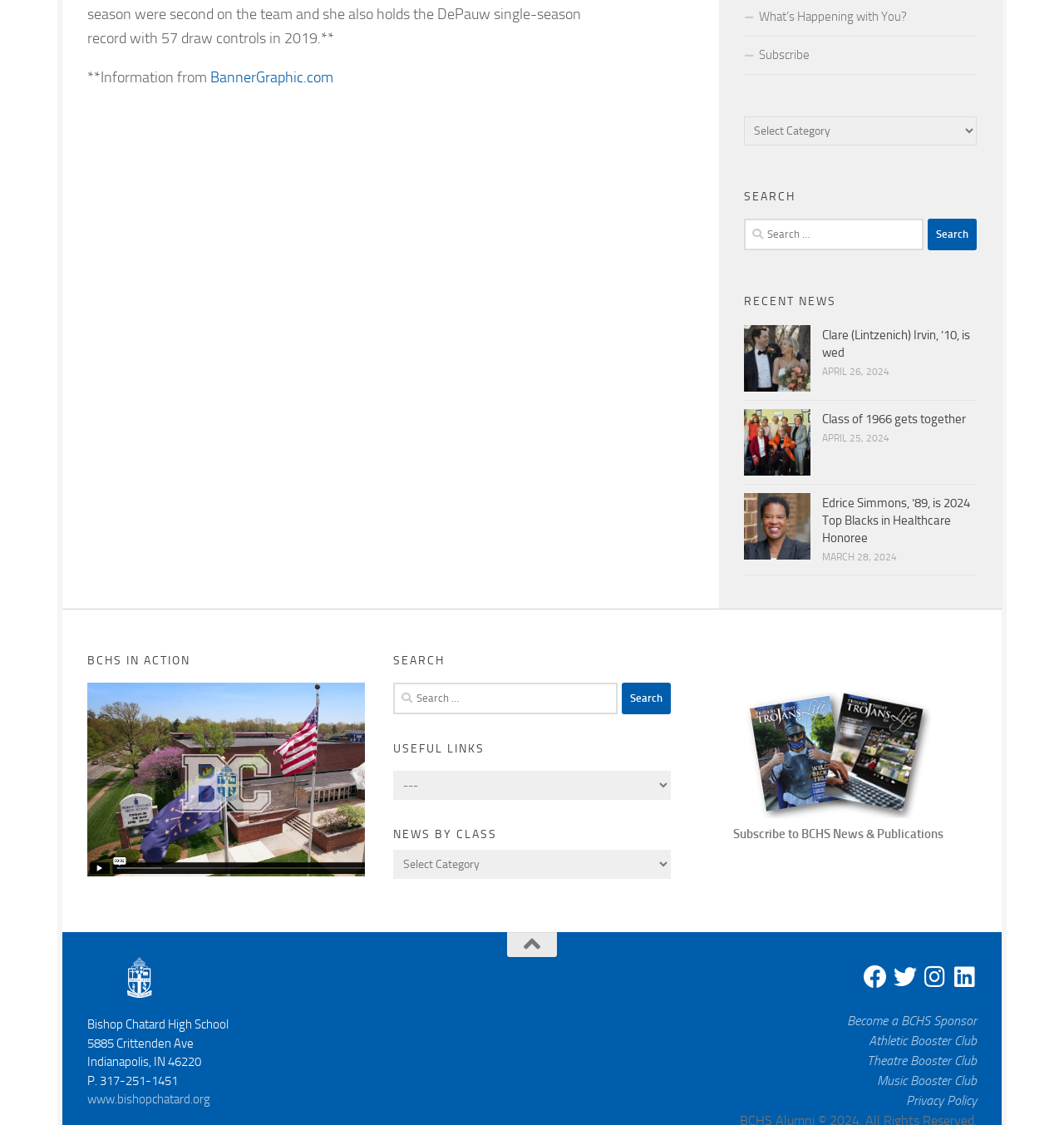Bounding box coordinates are given in the format (top-left x, top-left y, bottom-right x, bottom-right y). All values should be floating point numbers between 0 and 1. Provide the bounding box coordinate for the UI element described as: parent_node: Search for: value="Search"

[0.584, 0.607, 0.63, 0.635]